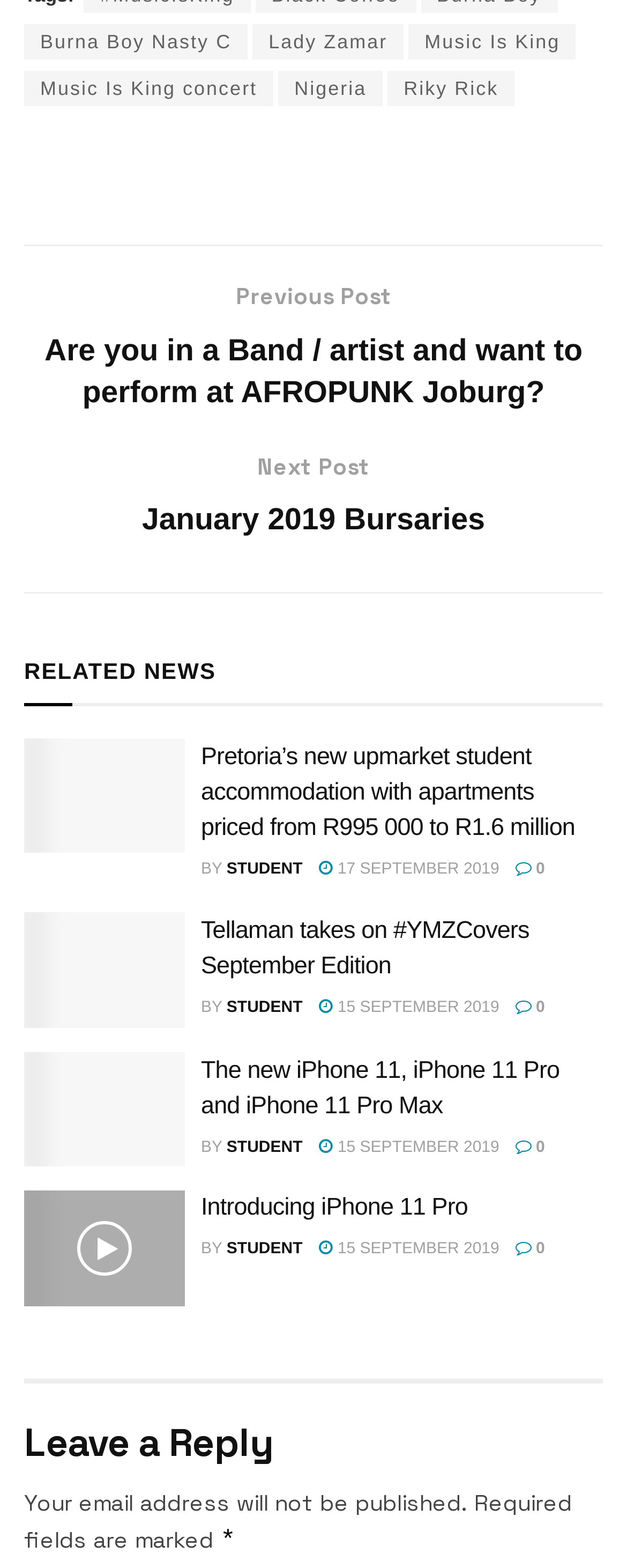What is the title of the first article?
Please provide a single word or phrase as the answer based on the screenshot.

Pretoria’s new upmarket student accommodation